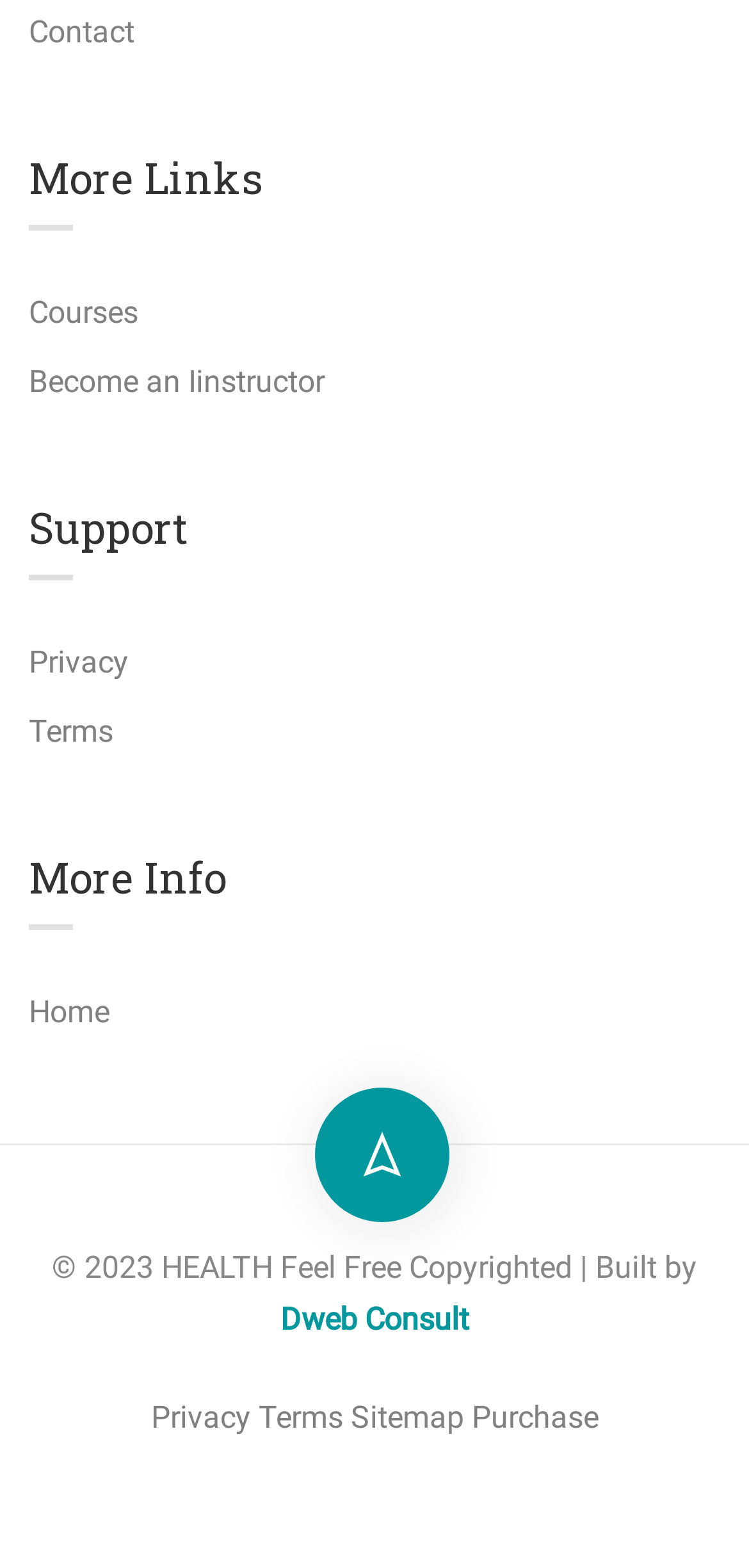Given the element description Terms, specify the bounding box coordinates of the corresponding UI element in the format (top-left x, top-left y, bottom-right x, bottom-right y). All values must be between 0 and 1.

[0.345, 0.892, 0.458, 0.916]